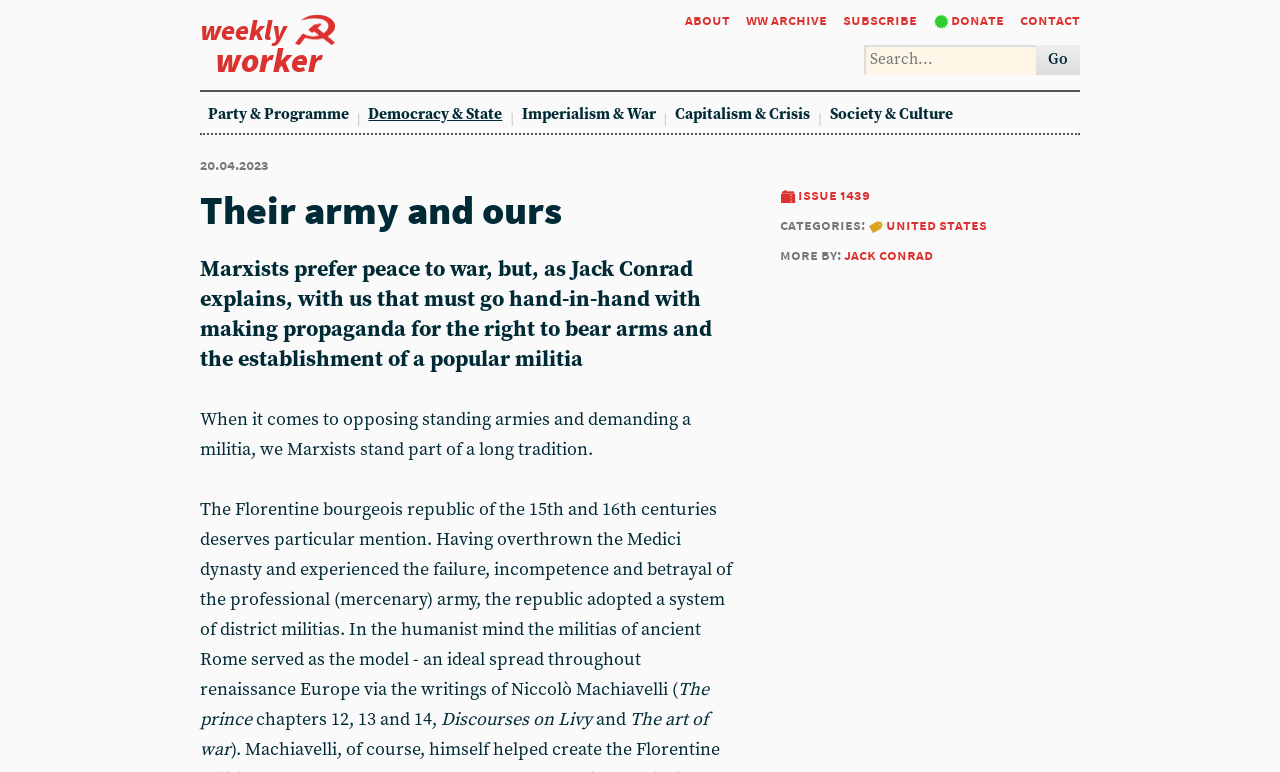Detail the webpage's structure and highlights in your description.

The webpage is titled "Their army and ours - Weekly Worker" and features a heading with the same title at the top left corner. Below the title, there is an image. 

On the top right corner, there are five links: "about", "ww archive", "subscribe", "* donate", and "contact". Next to these links, there is a search box with a "Go" button.

Below the title and the image, there are five links categorized by topic: "Party & Programme", "Democracy & State", "Imperialism & War", "Capitalism & Crisis", and "Society & Culture". 

Under the "Society & Culture" category, there is a date "20.04.2023" and a heading "Z issue 1439" with a link to the same title. There are also headings "categories: t united states" and "more by: jack conrad" with links to the respective topics.

The main content of the webpage is an article titled "Their army and ours" with a subheading that discusses the importance of making propaganda for the right to bear arms and the establishment of a popular militia. The article begins by explaining that Marxists stand part of a long tradition of opposing standing armies and demanding a militia, citing the example of the Florentine bourgeois republic of the 15th and 16th centuries. The article then references the writings of Niccolò Machiavelli, including "The prince", "Discourses on Livy", and "The art of war".